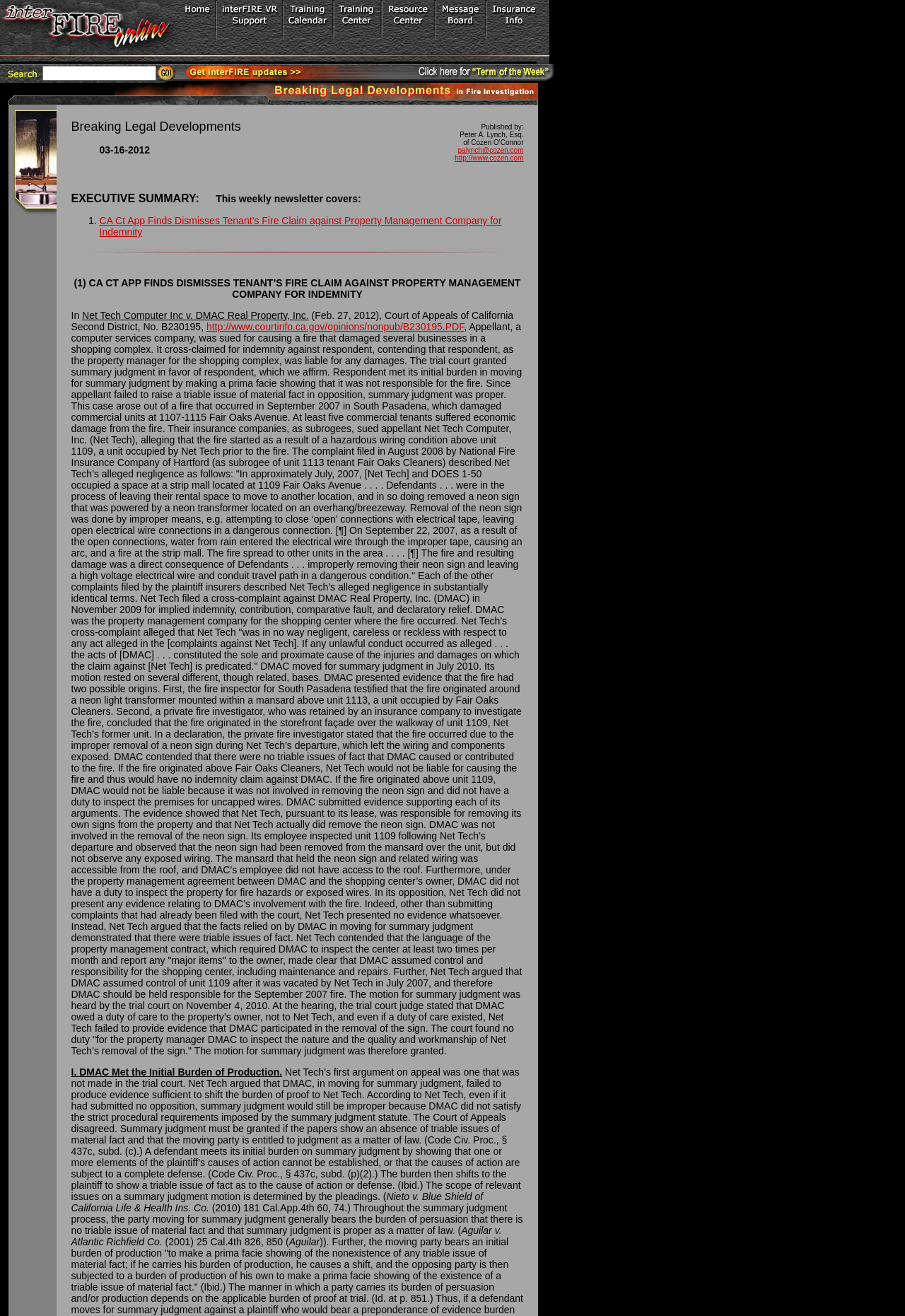Determine the bounding box coordinates for the region that must be clicked to execute the following instruction: "Click on Submit".

[0.173, 0.049, 0.194, 0.062]